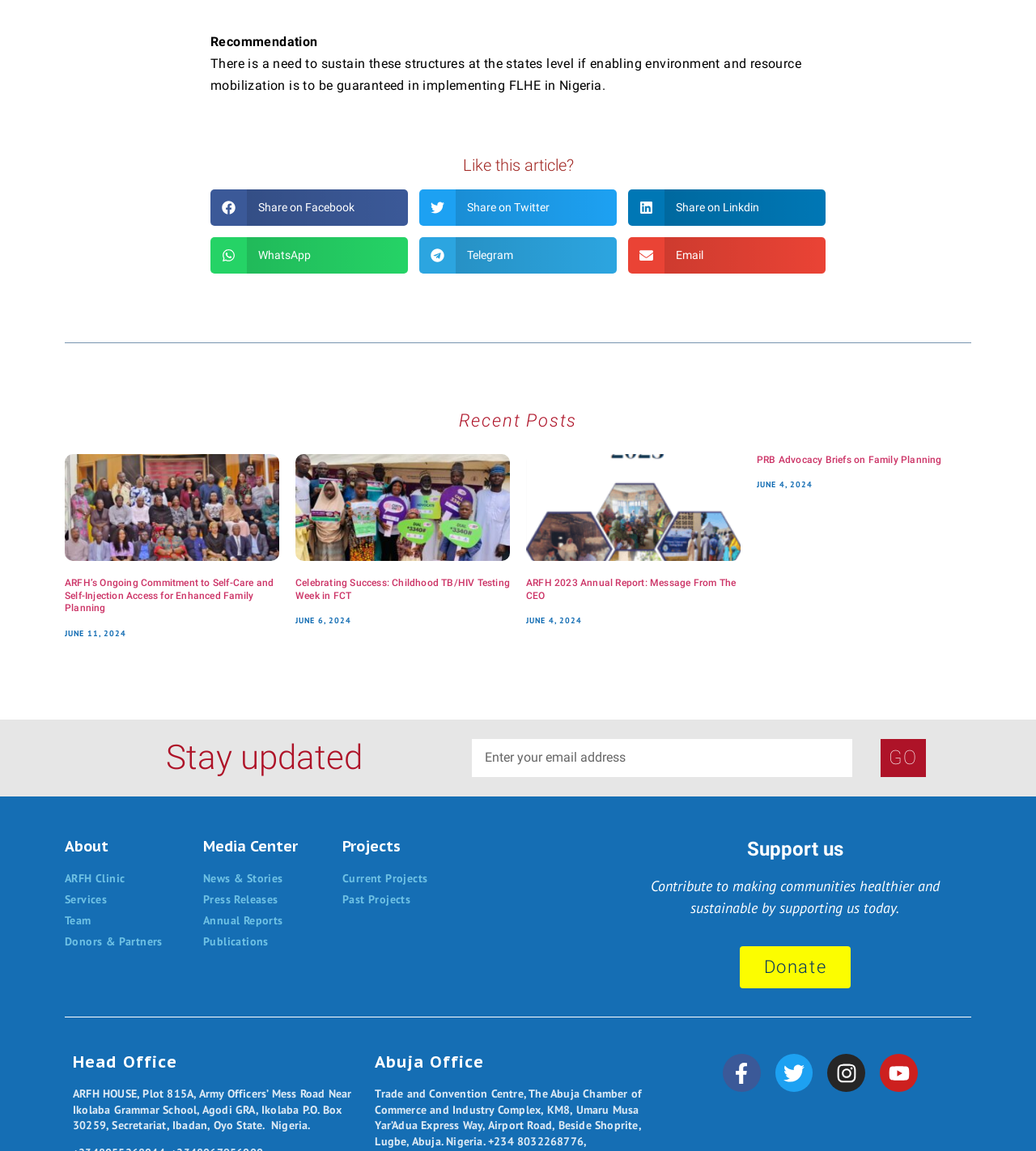Please identify the bounding box coordinates of the element's region that needs to be clicked to fulfill the following instruction: "Read the article 'ARFH’s Ongoing Commitment to Self-Care and Self-Injection Access for Enhanced Family Planning'". The bounding box coordinates should consist of four float numbers between 0 and 1, i.e., [left, top, right, bottom].

[0.062, 0.501, 0.264, 0.533]